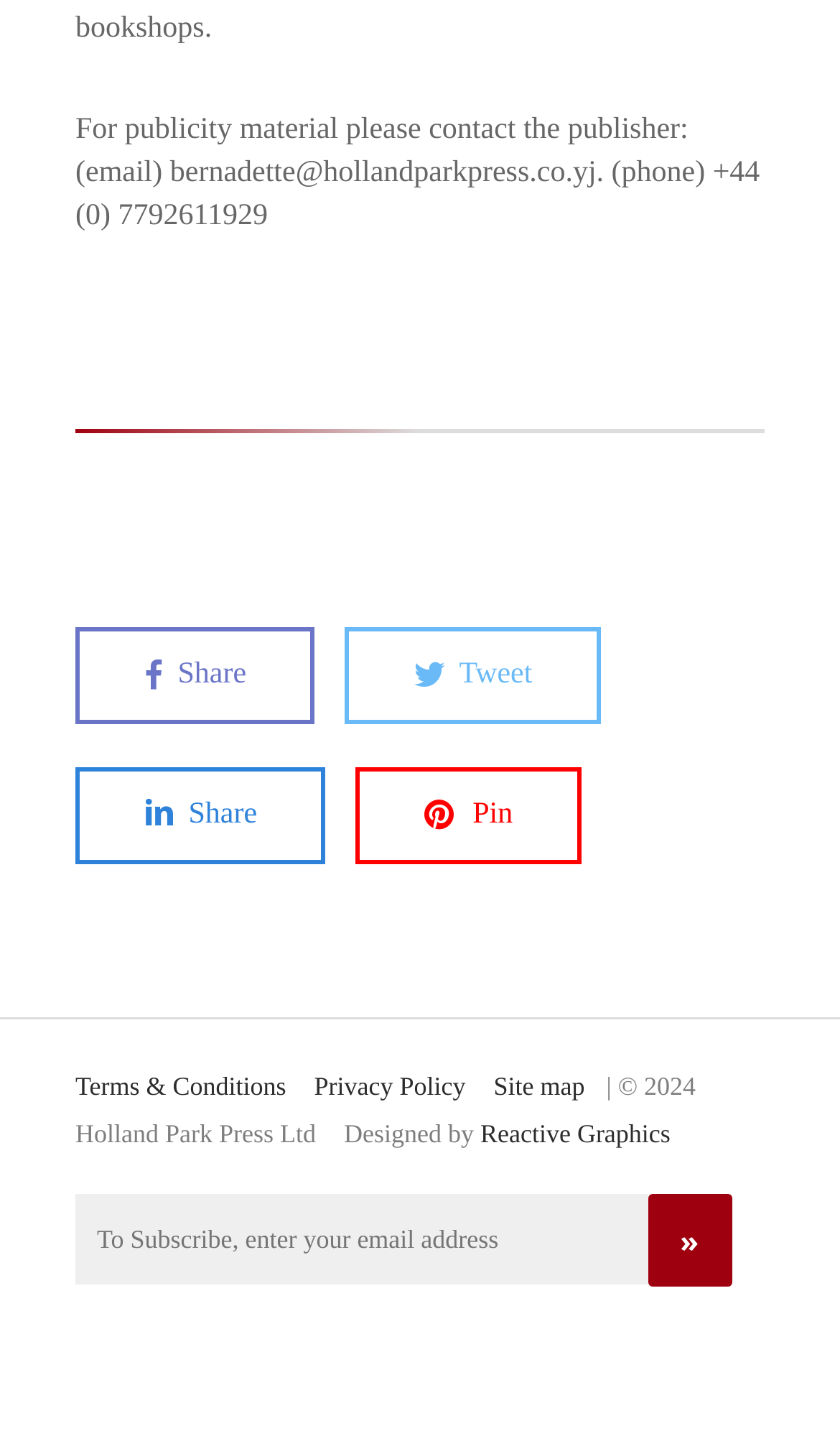Find the bounding box coordinates for the UI element that matches this description: "Read More".

None